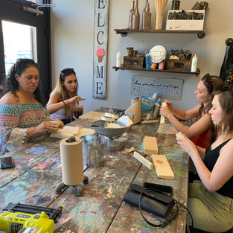Describe every aspect of the image in detail.

In a cozy, well-lit workshop, a group of four women is gathered around a large, cluttered table covered with various crafting materials. They are engaged in a creative project, each focused on manipulating wooden pieces. The room has a welcoming atmosphere, highlighted by a decorative sign that spells out "WELCOME" on the wall. 

Natural light streams in through a large window, enhancing the vibrant colors of the materials scattered across the table, including paint, tools, and unfinished projects. The women are dressed in casual, comfortable clothing, reflecting a relaxed yet engaged environment. Their expressions convey concentration and enjoyment as they collaborate on their artistic endeavors, making this a lively scene of creativity and camaraderie.